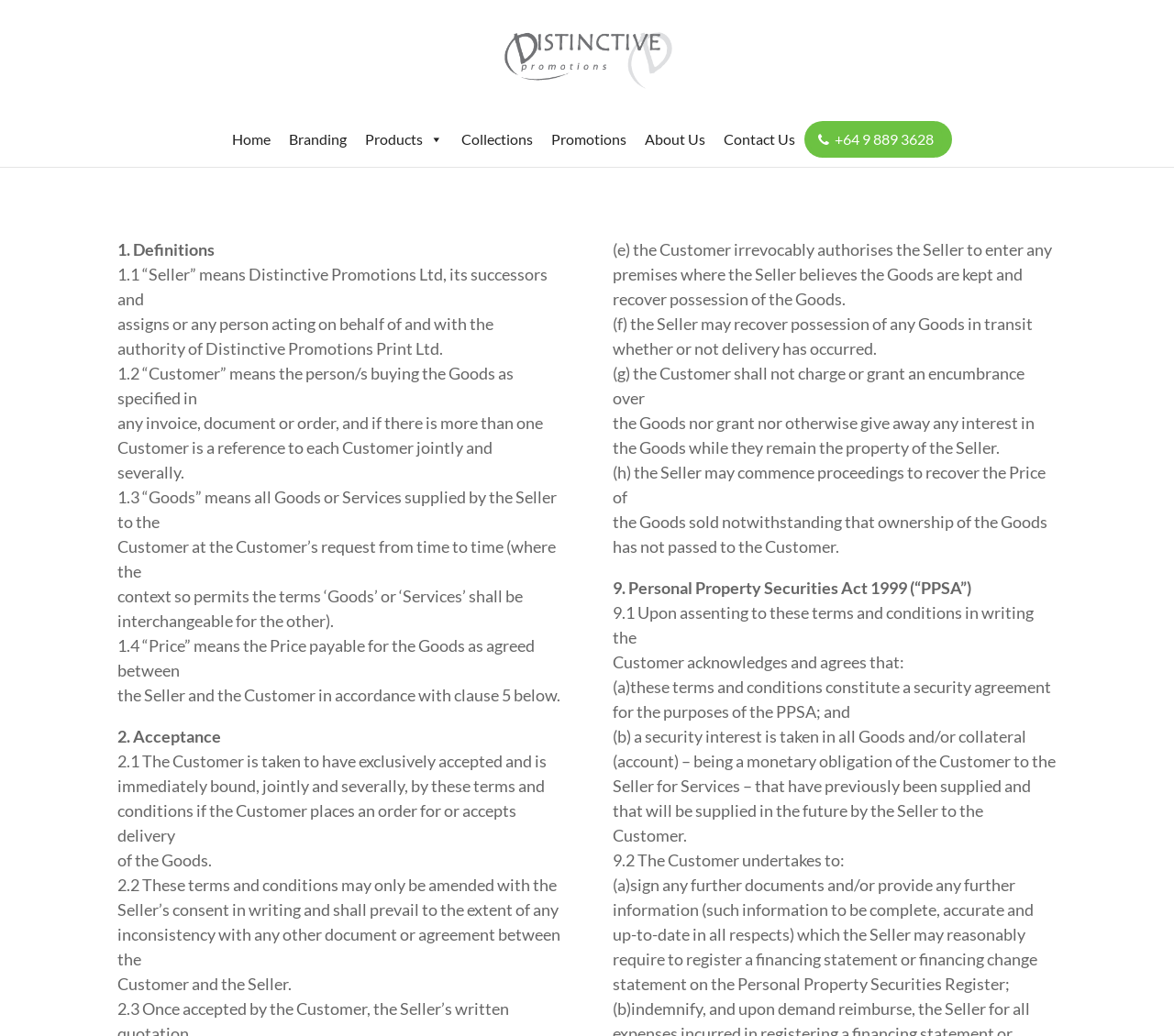Locate the bounding box coordinates of the area where you should click to accomplish the instruction: "Read the post about 'ZZZZZZZZ'".

None